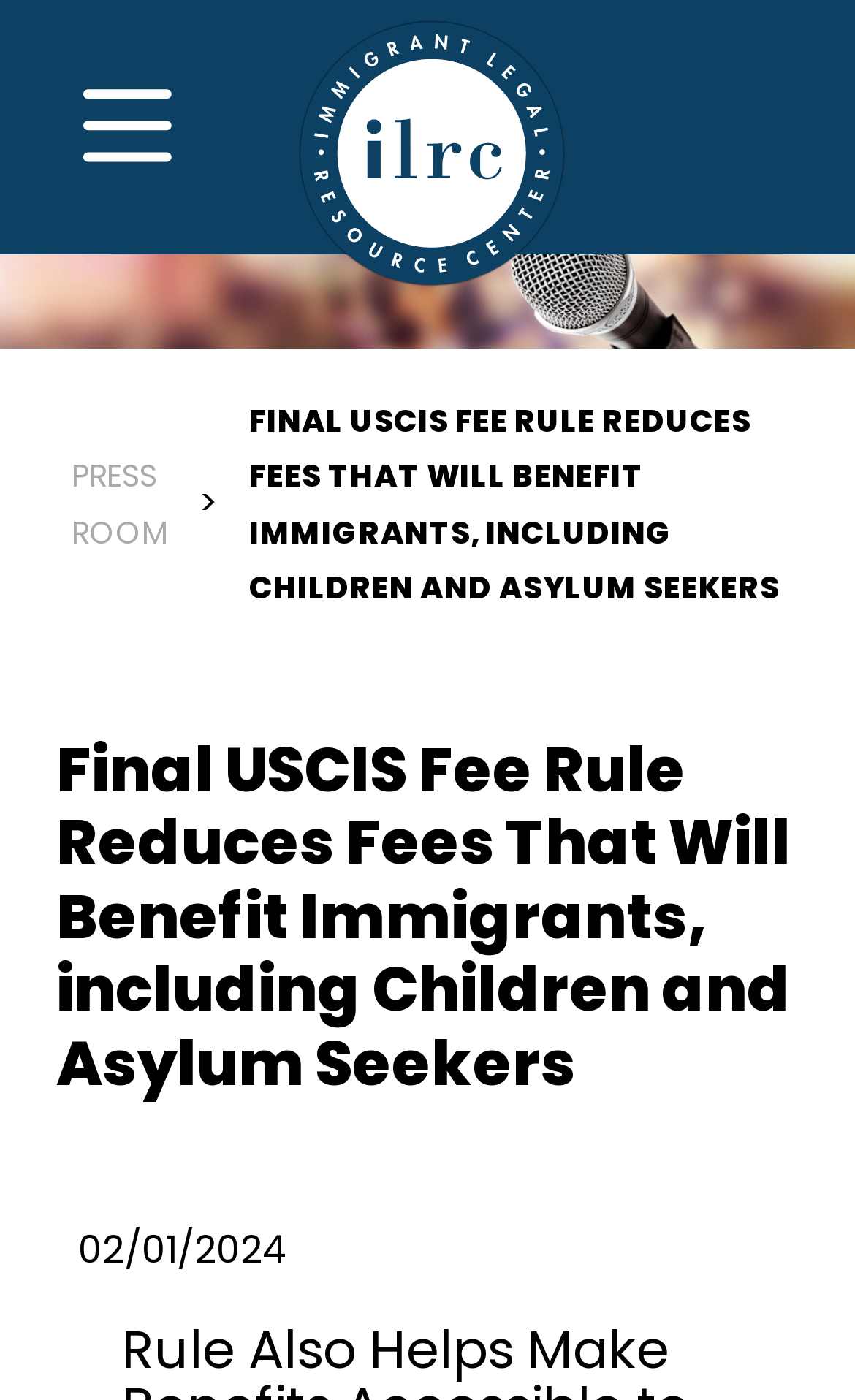Use the details in the image to answer the question thoroughly: 
What is the topic of the news article?

The heading of the webpage clearly states 'Final USCIS Fee Rule Reduces Fees That Will Benefit Immigrants, including Children and Asylum Seekers', indicating that the topic of the news article is the USCIS Fee Rule and its impact on immigrants.